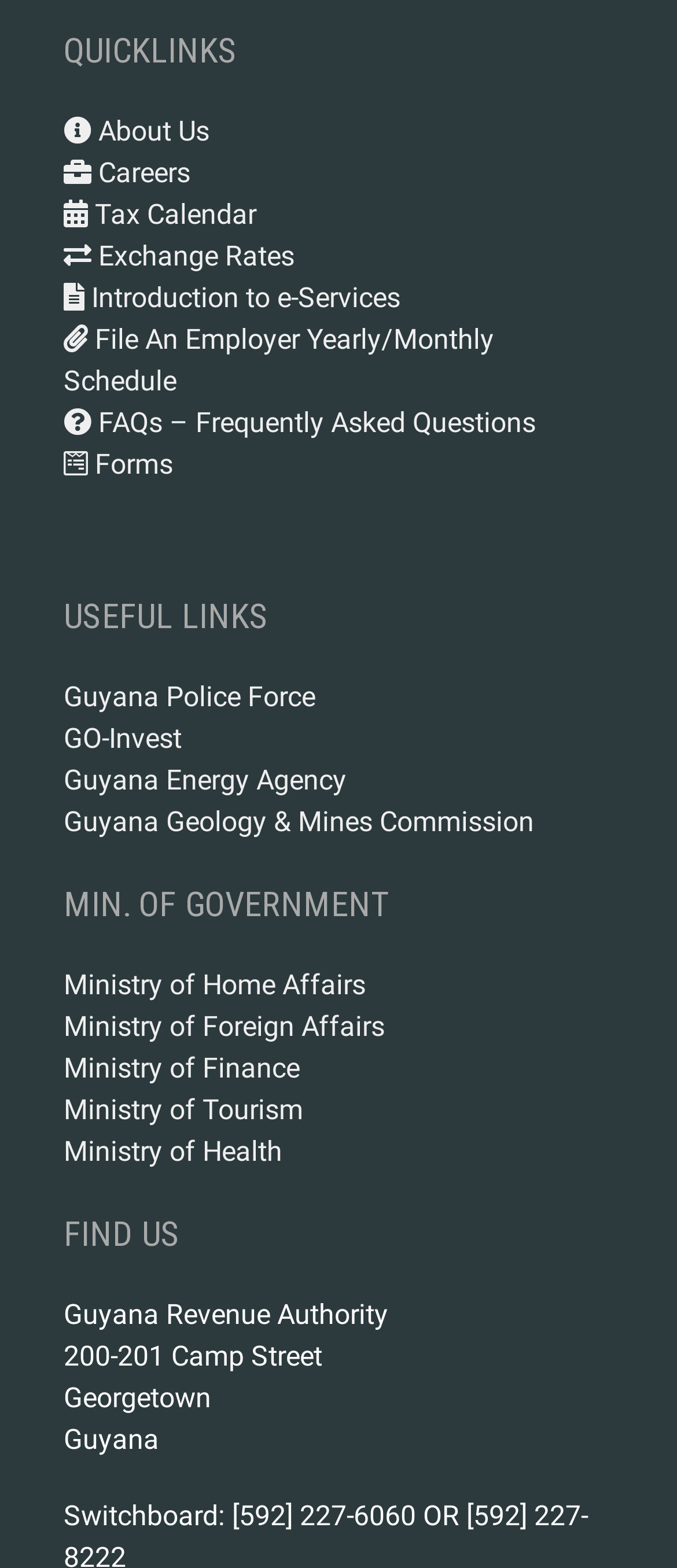Identify the bounding box for the described UI element: "Exchange Rates".

[0.094, 0.15, 0.435, 0.177]